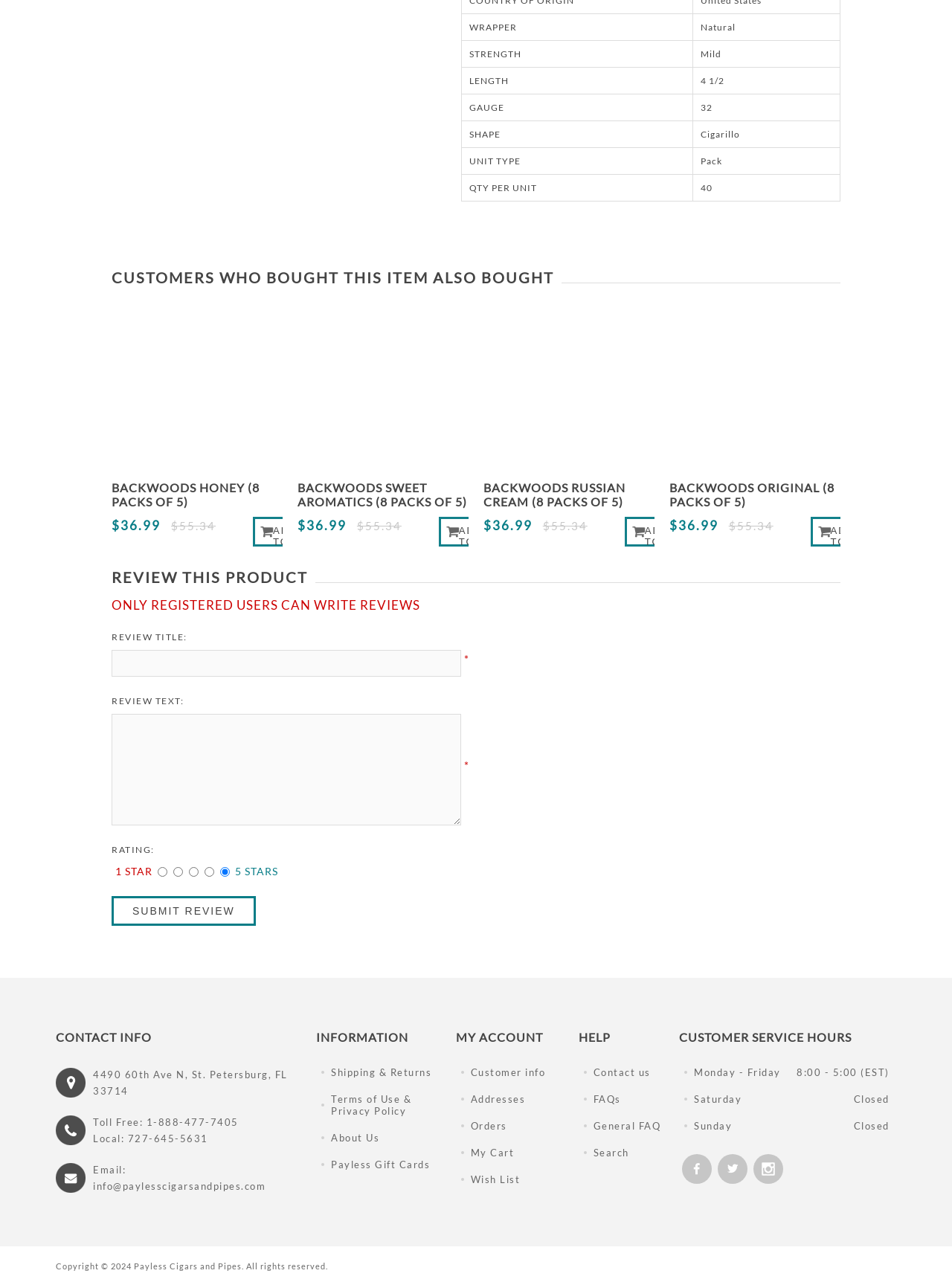Locate the bounding box coordinates of the segment that needs to be clicked to meet this instruction: "Check out HBM Metal Roofing and Trim".

None